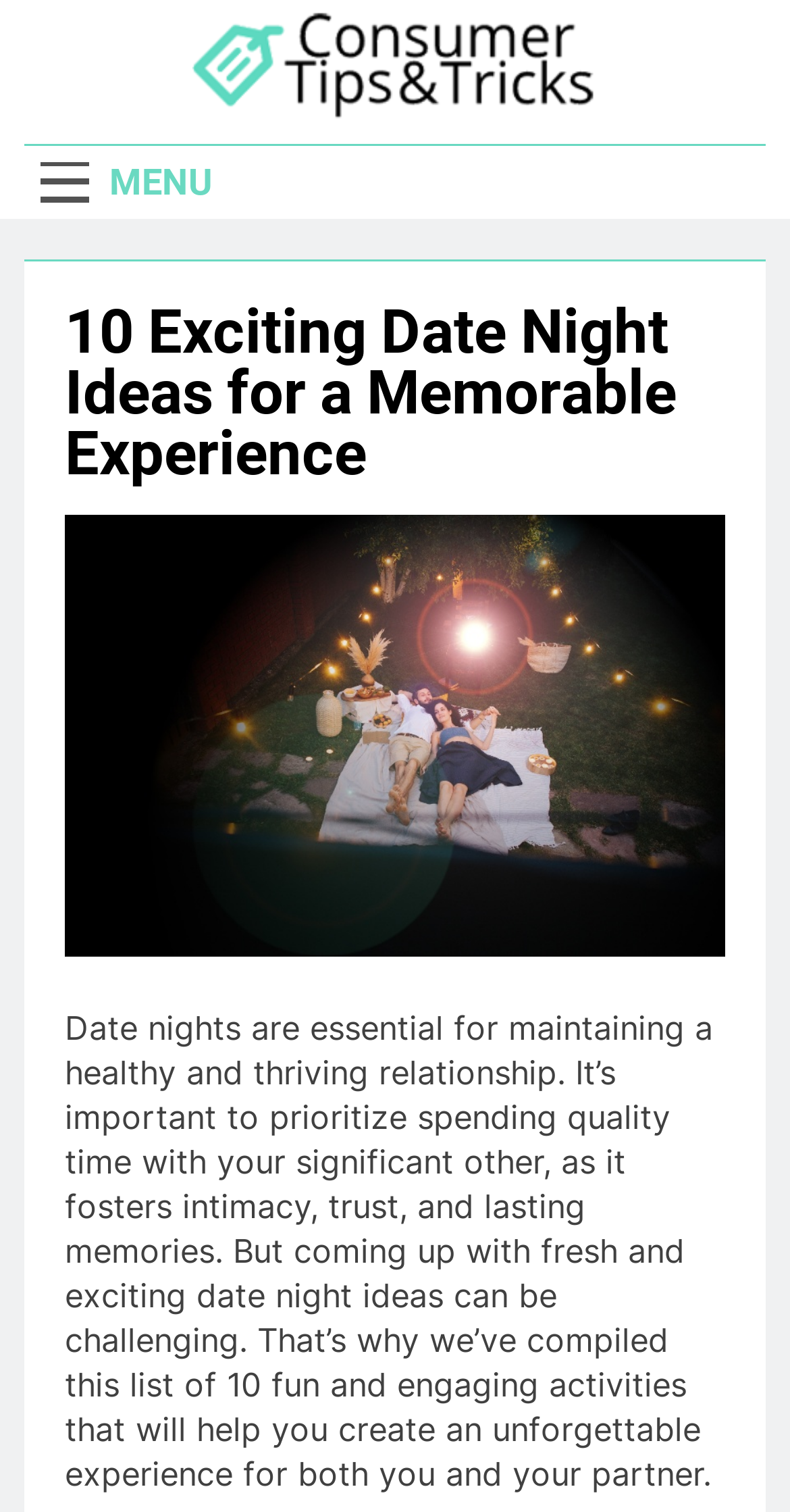Articulate a detailed summary of the webpage's content and design.

The webpage is about date night ideas, with a focus on maintaining a healthy and thriving relationship. At the top left, there is a button labeled "MENU" that is not expanded. To the right of the "MENU" button, there is a button with an icon, represented by "\uf002". 

Below these buttons, there is a header section that spans across the page, containing the title "10 Exciting Date Night Ideas for a Memorable Experience" in a prominent heading. 

Underneath the title, there is a paragraph of text that explains the importance of date nights and how they can foster intimacy, trust, and lasting memories. The text also mentions that coming up with fresh and exciting date night ideas can be challenging, which is why the webpage has compiled a list of 10 fun and engaging activities to help create an unforgettable experience.

At the top right, there are two links, "Consumer Tips and Tricks" and "Consumer Tips And Tricks", with the first one accompanied by an image. There is also a static text element labeled "Life Hacks For The Everyday Consumer" positioned below the first link.